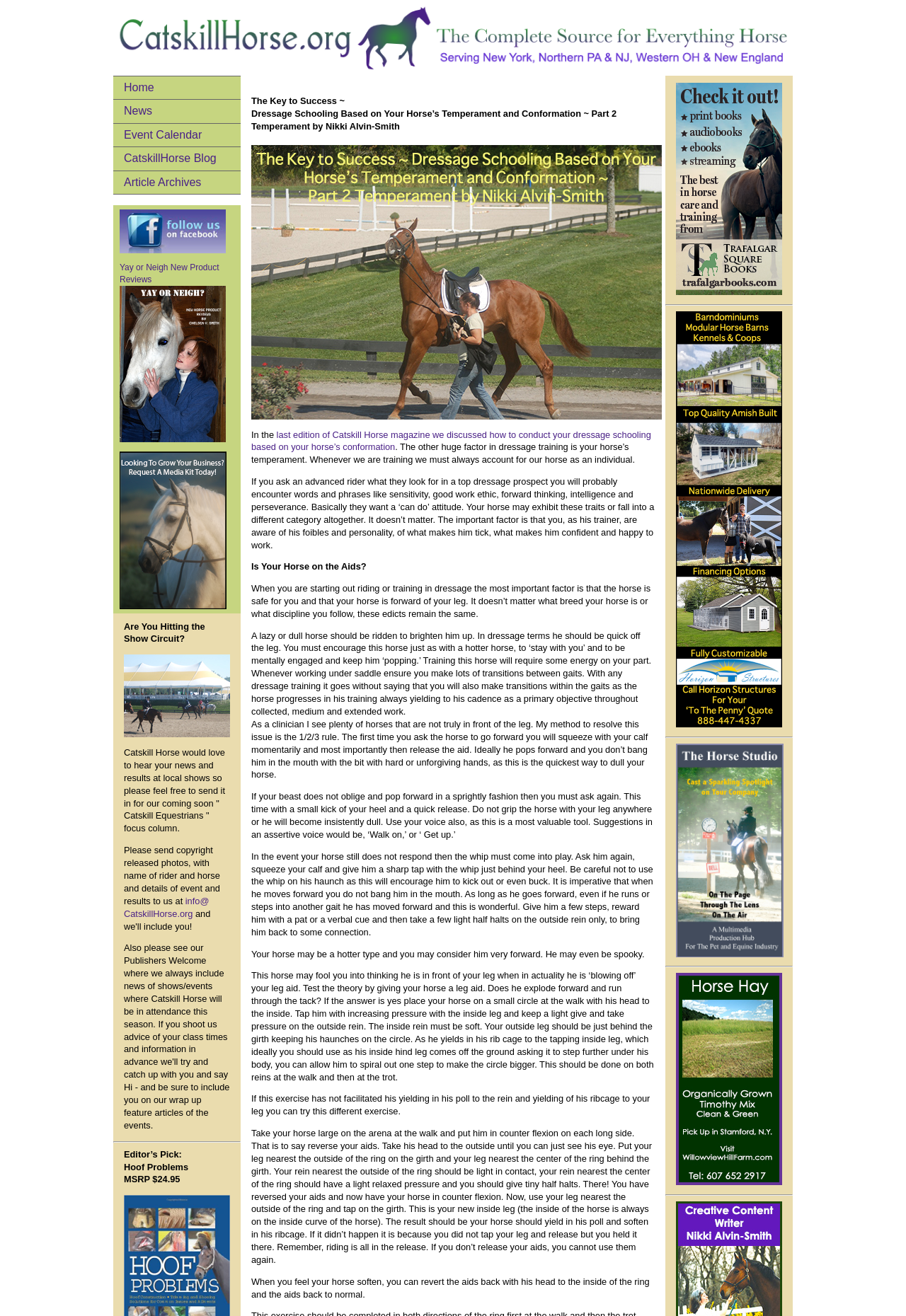Identify the bounding box coordinates of the element to click to follow this instruction: 'Read the article 'The Key to Success ~ Dressage Schooling Based on Your Horse’s Temperament and Conformation ~ Part 2 Temperament by Nikki Alvin-Smith''. Ensure the coordinates are four float values between 0 and 1, provided as [left, top, right, bottom].

[0.266, 0.072, 0.734, 0.101]